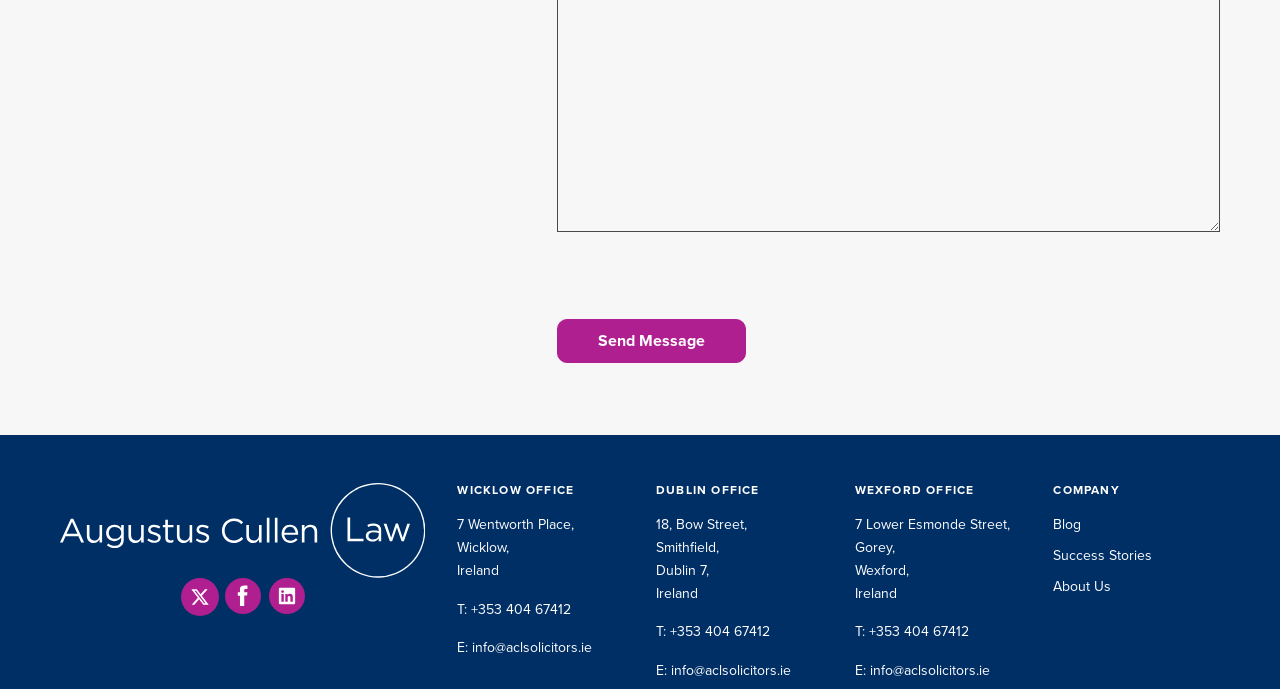Kindly determine the bounding box coordinates for the area that needs to be clicked to execute this instruction: "Follow on Twitter".

[0.141, 0.839, 0.169, 0.891]